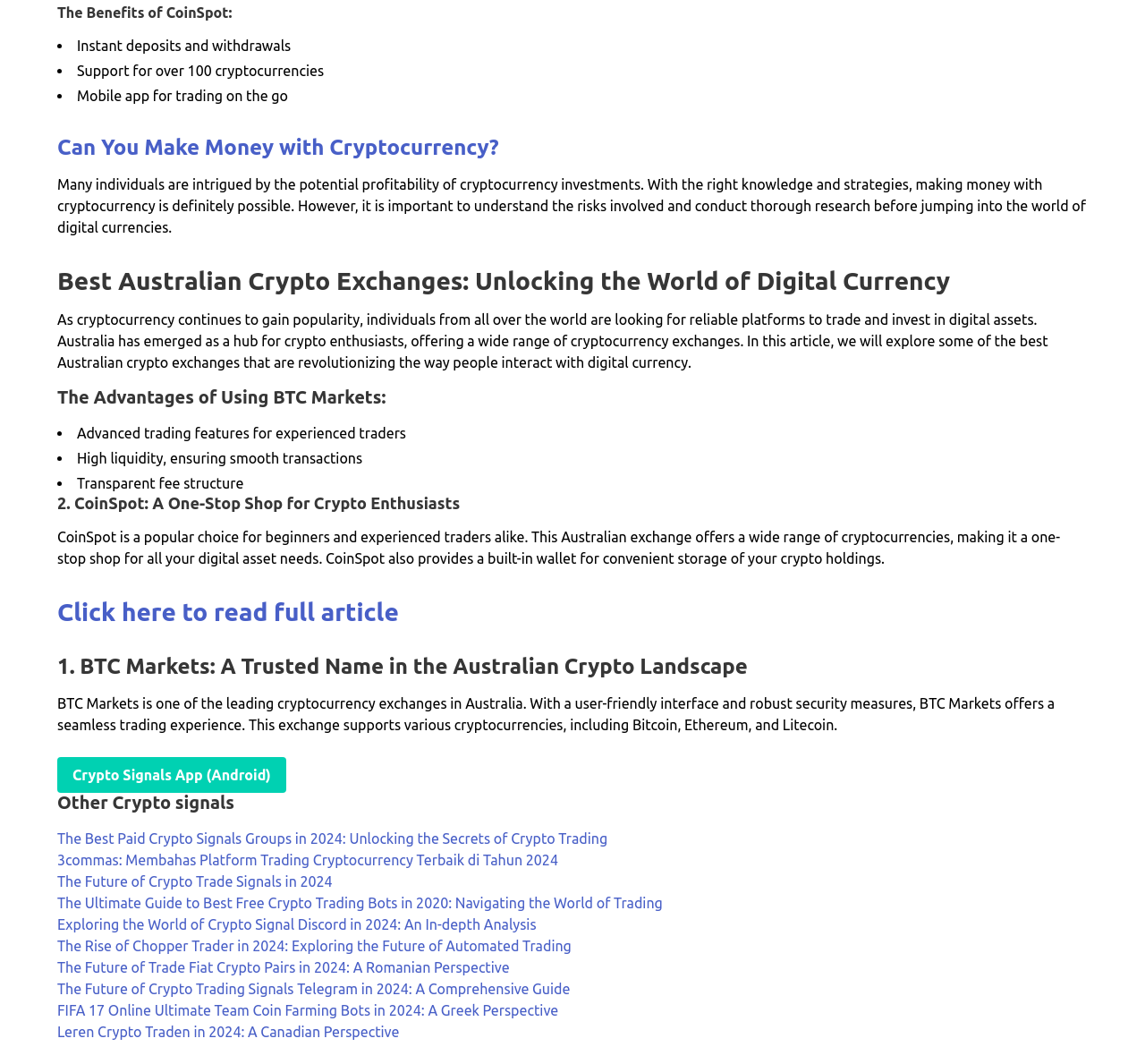What is the purpose of CoinSpot?
Utilize the information in the image to give a detailed answer to the question.

According to the webpage, CoinSpot is a popular choice for beginners and experienced traders alike, offering a wide range of cryptocurrencies and a built-in wallet for convenient storage of crypto holdings.